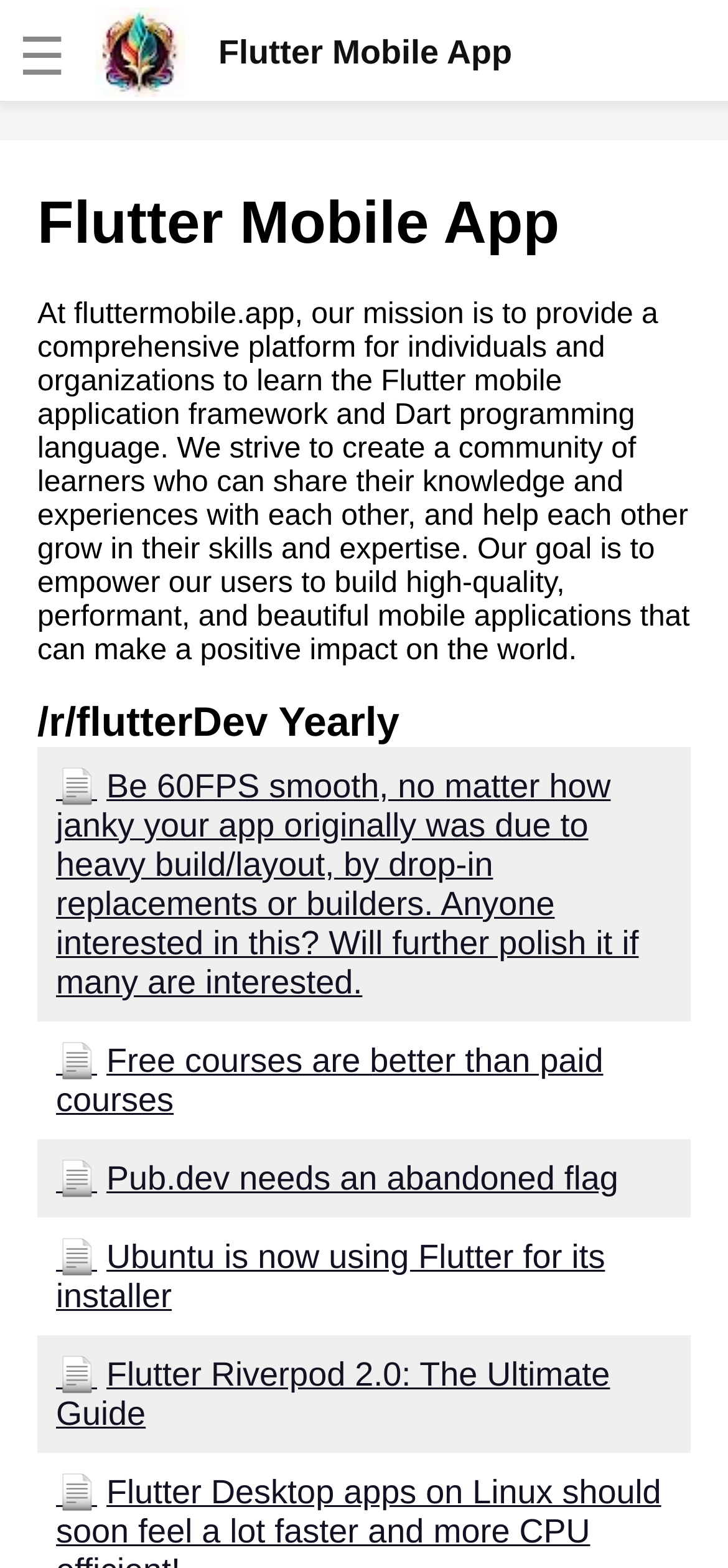Review the image closely and give a comprehensive answer to the question: What is the main purpose of the website?

The main purpose of the website is to provide a comprehensive platform for individuals and organizations to learn the Flutter mobile application framework and Dart programming language, as stated in the static text element.